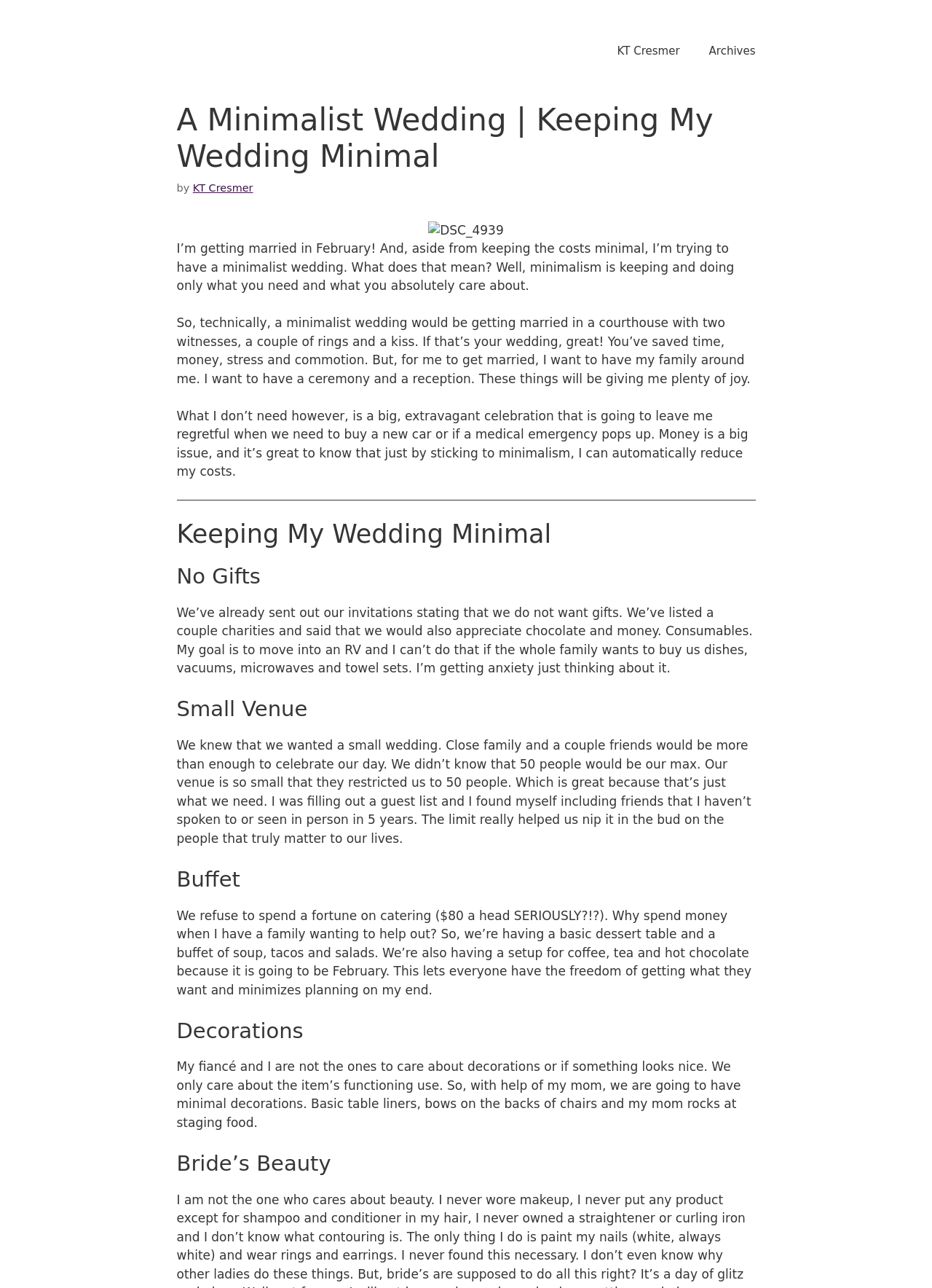Using the information shown in the image, answer the question with as much detail as possible: What type of food is being served at the wedding?

The type of food being served at the wedding is a buffet, which includes soup, tacos, and salads, as mentioned in the static text 'We’re having a basic dessert table and a buffet of soup, tacos and salads'.